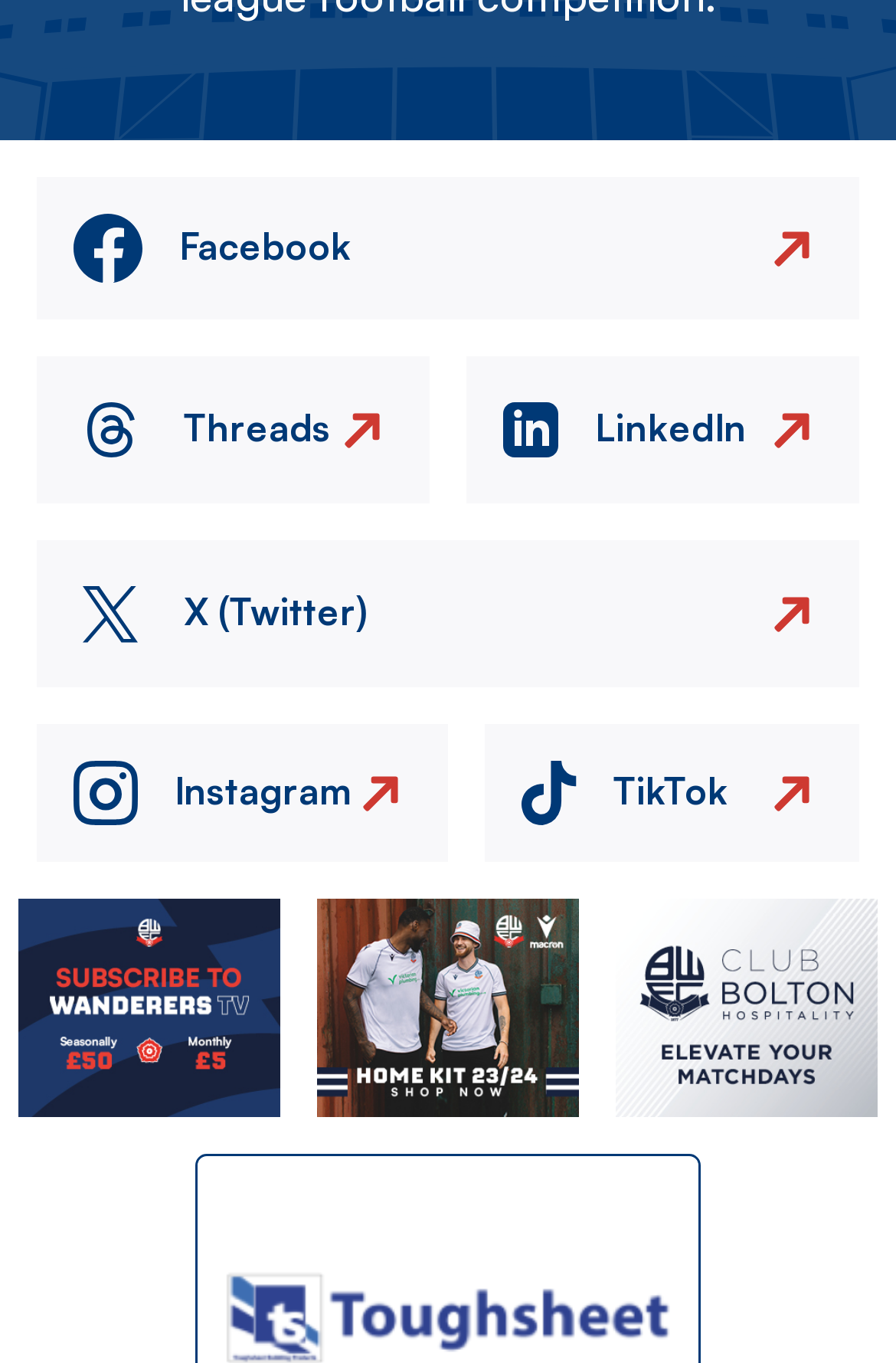Based on the visual content of the image, answer the question thoroughly: What is the position of the Instagram link?

By comparing the y1 and y2 coordinates of the bounding box of the 'Facebook' link element and the 'Instagram' link element, I found that the 'Instagram' link element has a larger y1 and y2 value, which indicates that it is positioned below the 'Facebook' link.